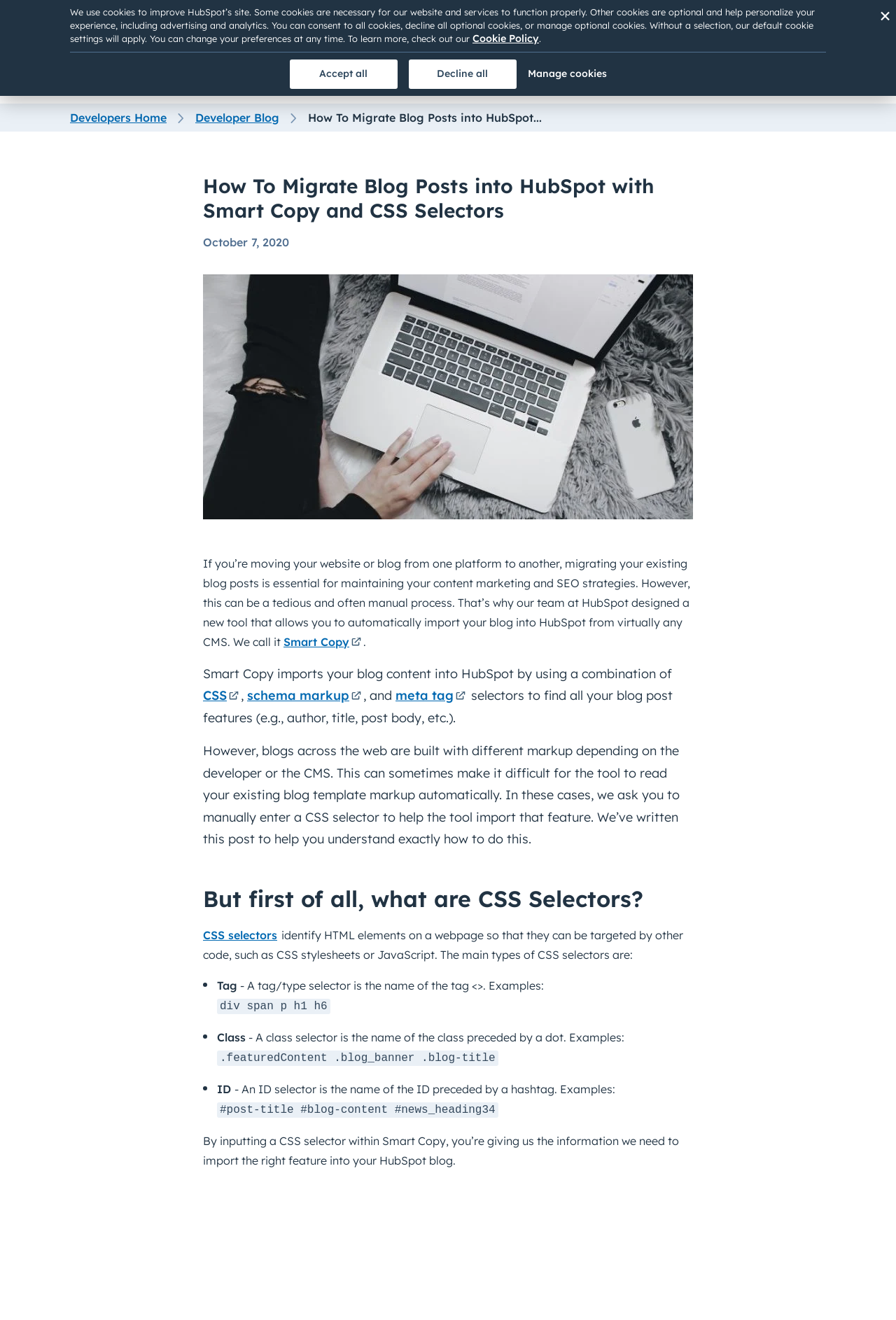Please identify the bounding box coordinates of the area that needs to be clicked to follow this instruction: "Click the Documentation link".

[0.541, 0.049, 0.683, 0.064]